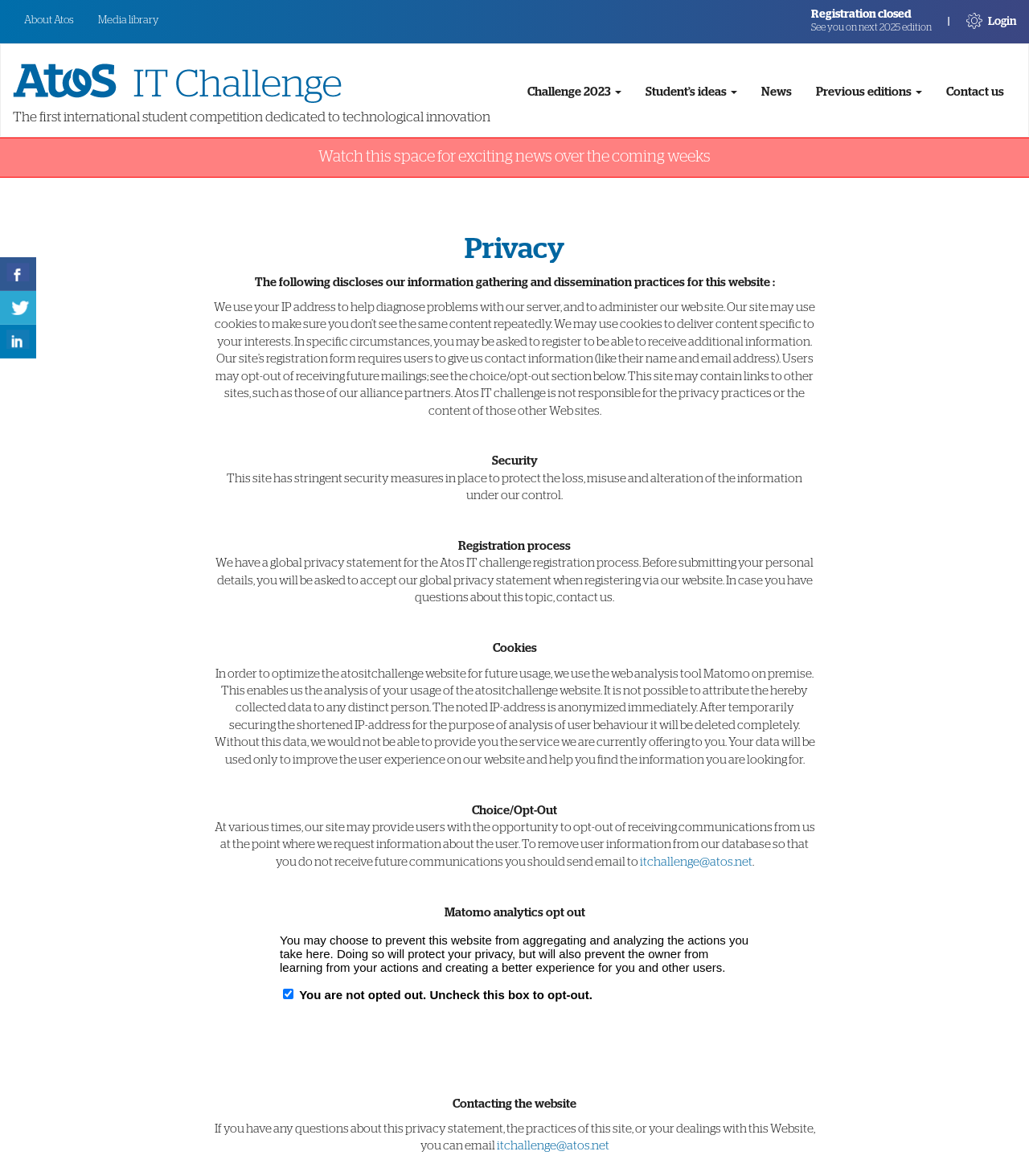Kindly determine the bounding box coordinates for the clickable area to achieve the given instruction: "Click on Login".

[0.938, 0.012, 0.988, 0.026]